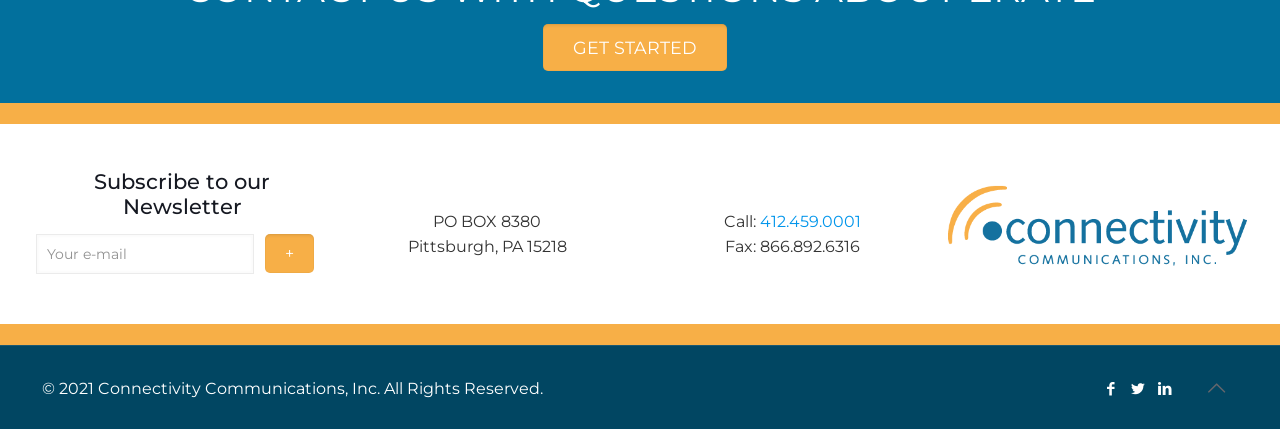Determine the bounding box coordinates for the UI element matching this description: "412.459.0001".

[0.594, 0.493, 0.673, 0.537]